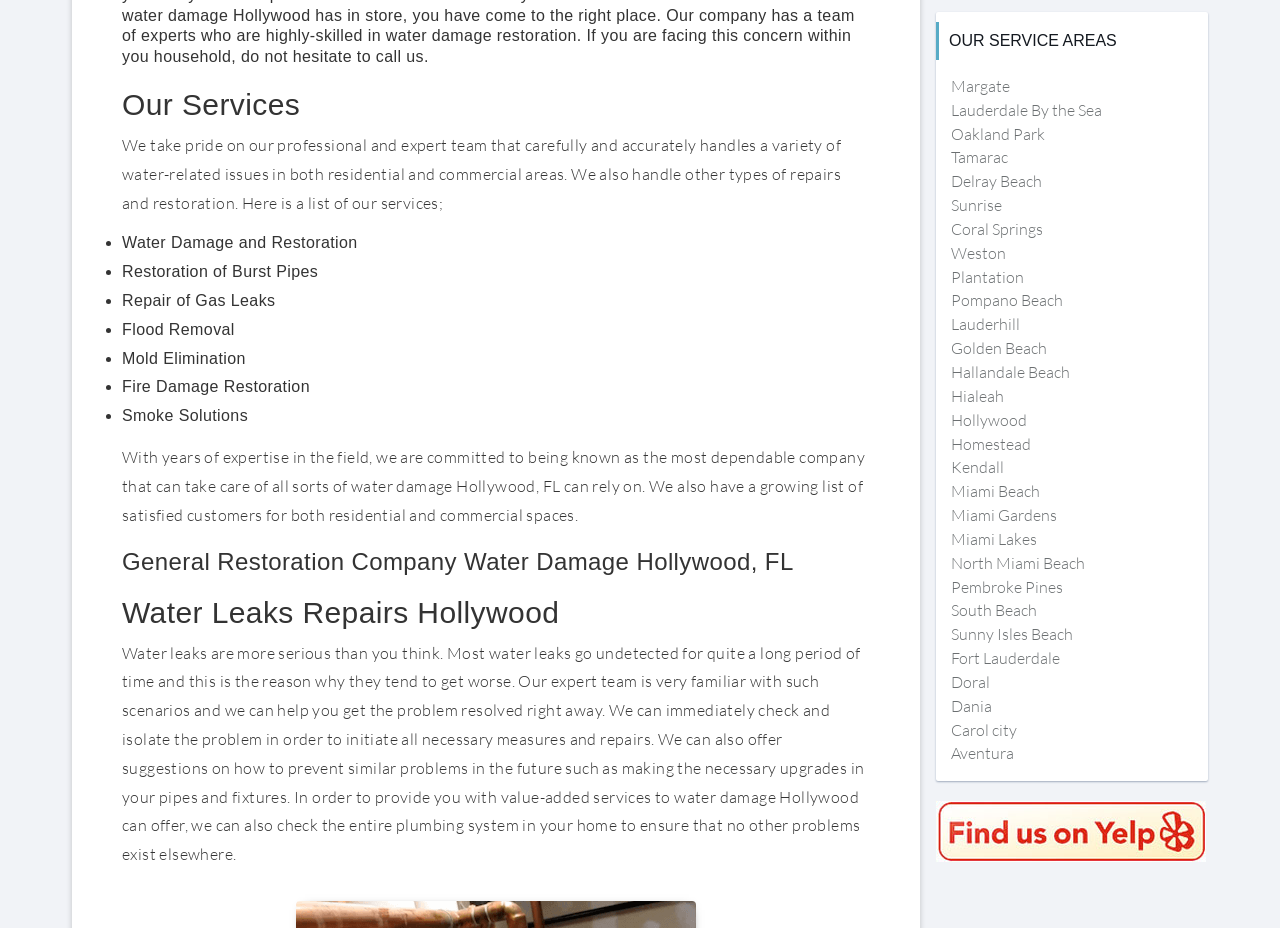Identify the bounding box for the UI element described as: "Sunny Isles Beach". The coordinates should be four float numbers between 0 and 1, i.e., [left, top, right, bottom].

[0.743, 0.673, 0.838, 0.694]